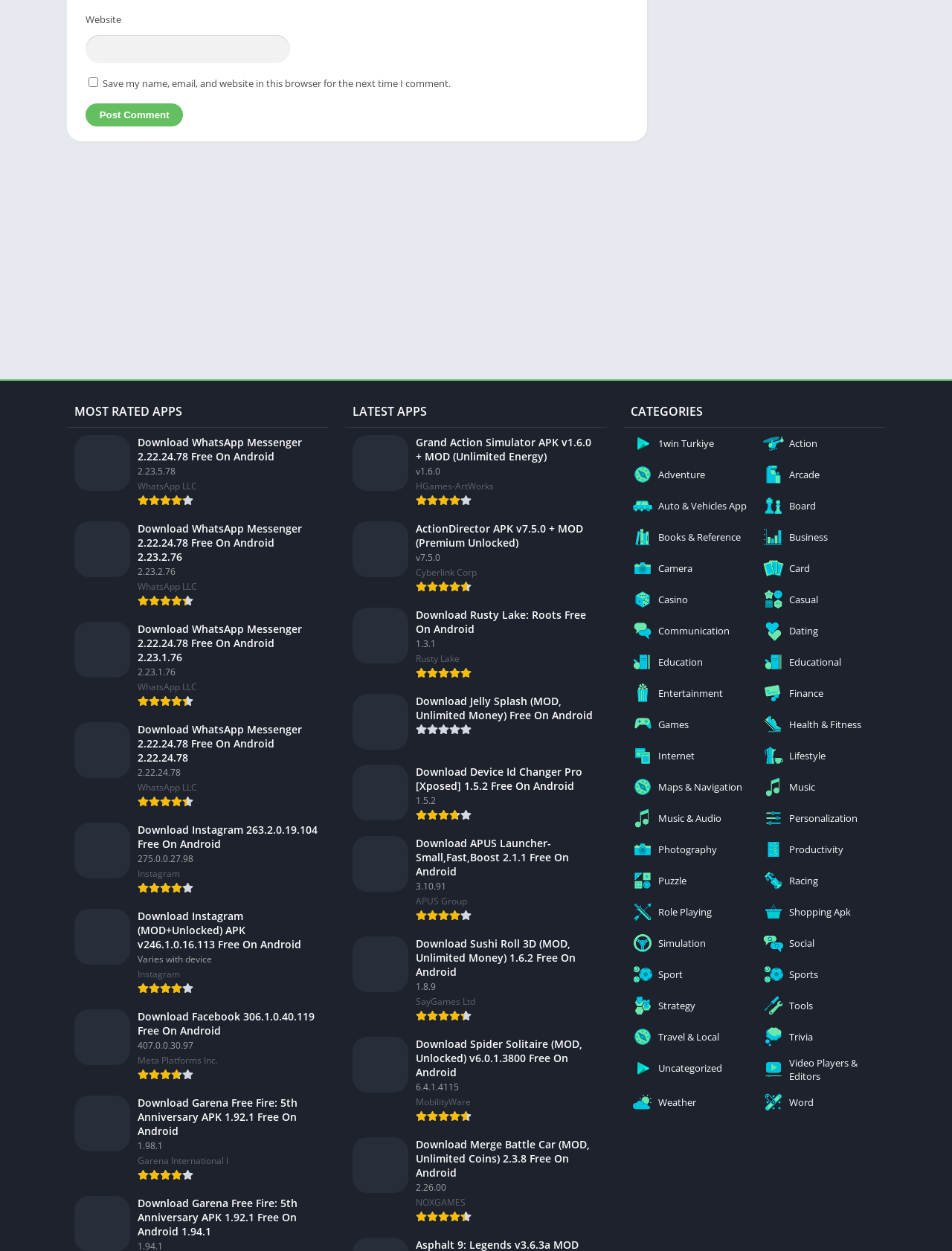Please find the bounding box coordinates of the element's region to be clicked to carry out this instruction: "View latest apps".

[0.362, 0.316, 0.638, 0.342]